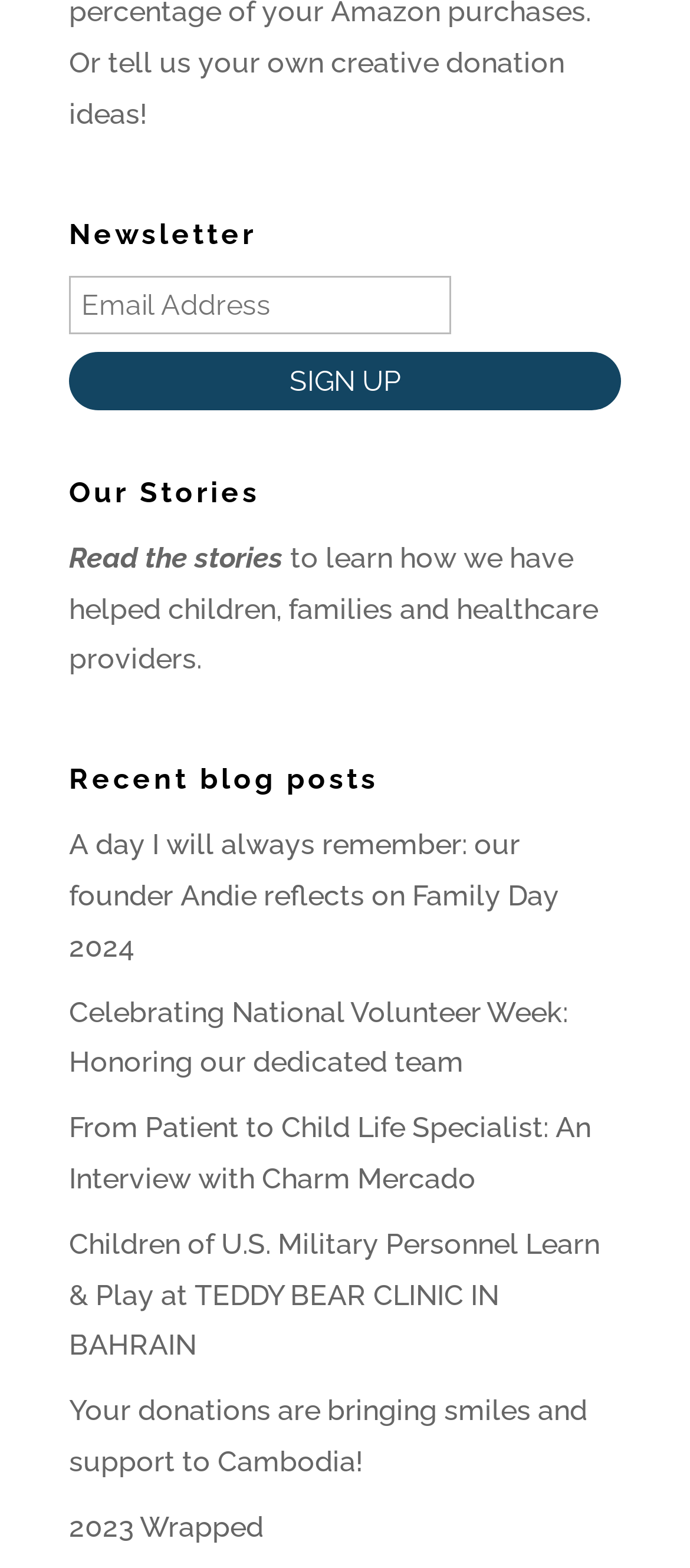Identify the bounding box coordinates of the area that should be clicked in order to complete the given instruction: "Learn more about recent blog posts". The bounding box coordinates should be four float numbers between 0 and 1, i.e., [left, top, right, bottom].

[0.1, 0.489, 0.9, 0.518]